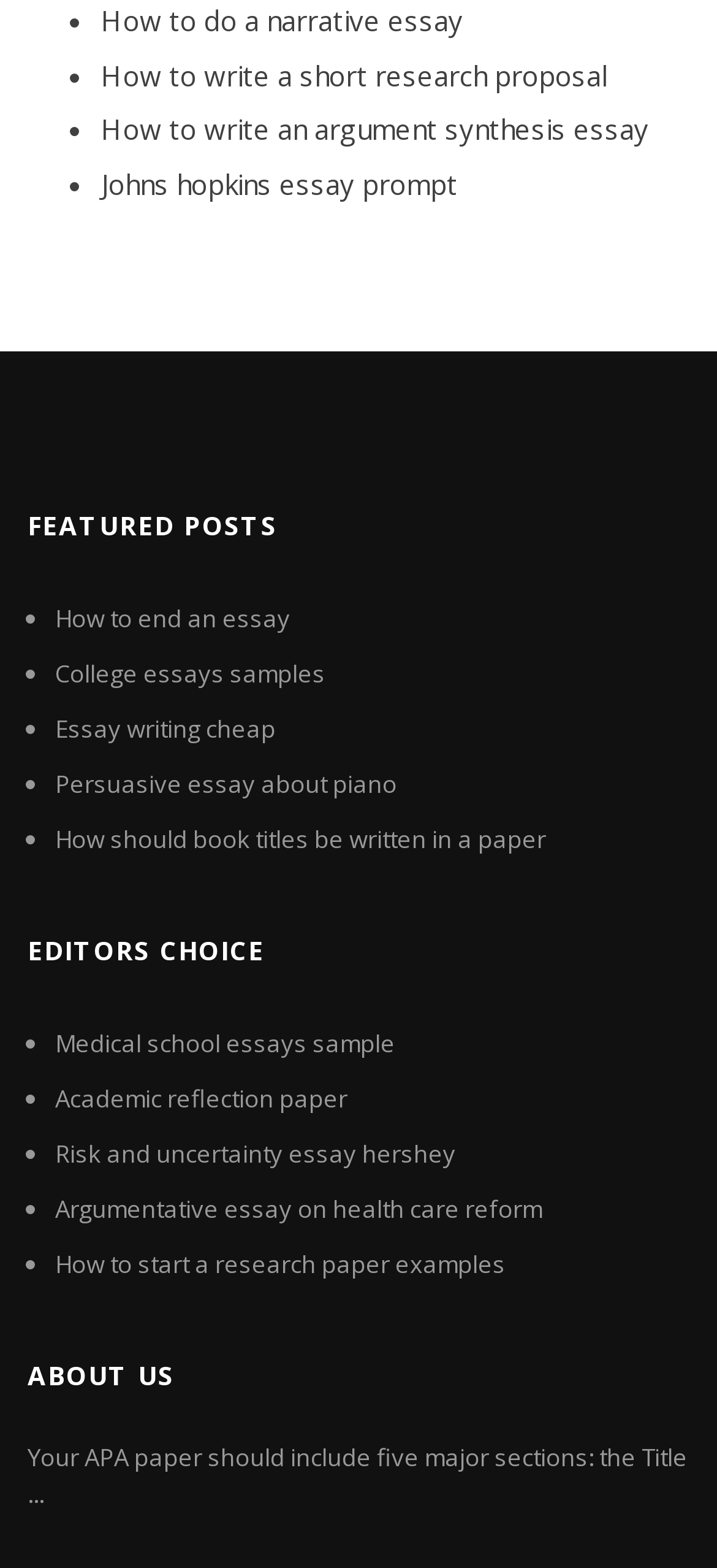Respond with a single word or phrase for the following question: 
What is the section that includes 'Johns hopkins essay prompt'?

FEATURED POSTS